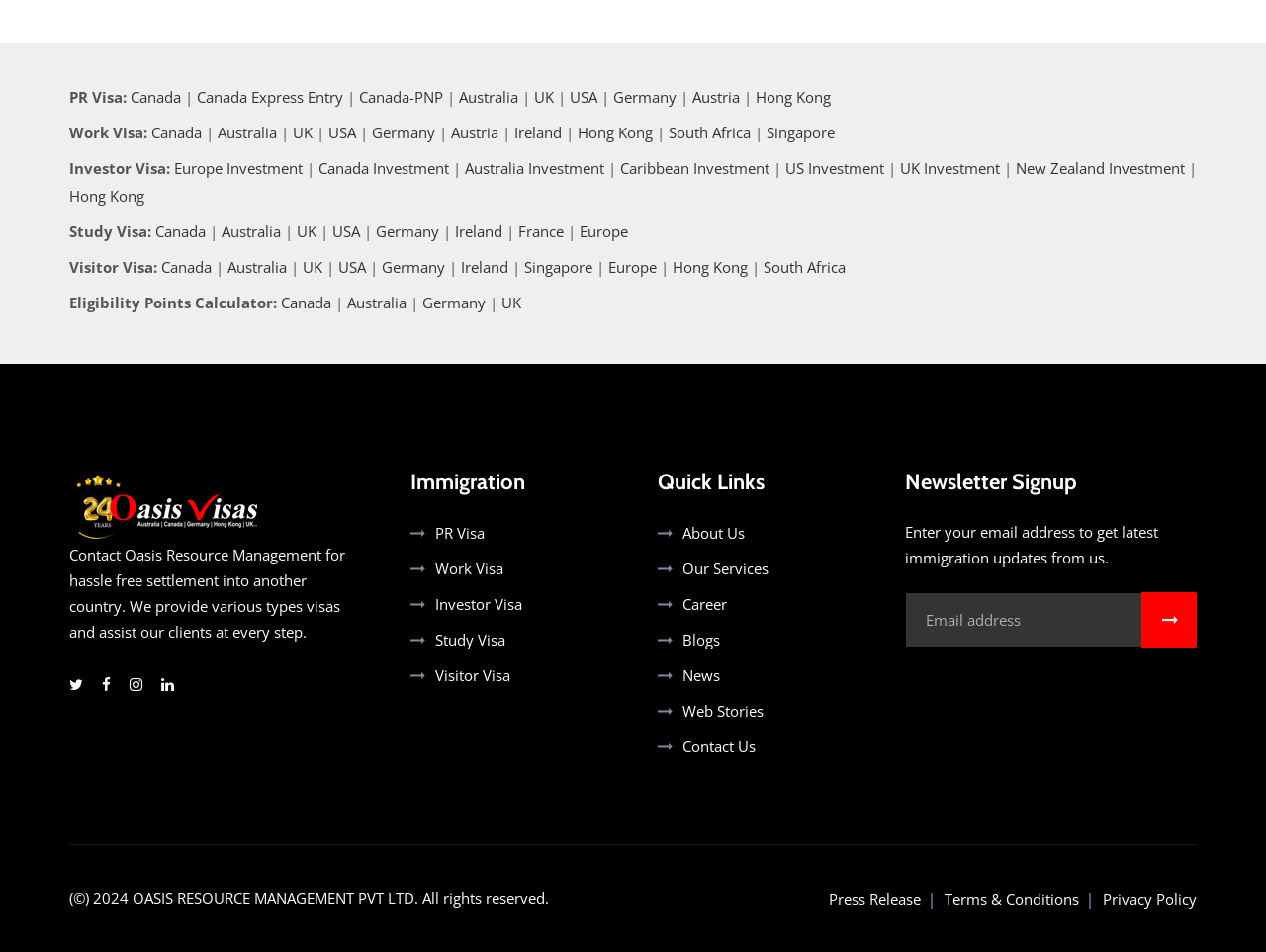Find the bounding box coordinates for the element that must be clicked to complete the instruction: "Click on Canada PR Visa". The coordinates should be four float numbers between 0 and 1, indicated as [left, top, right, bottom].

[0.103, 0.091, 0.143, 0.112]